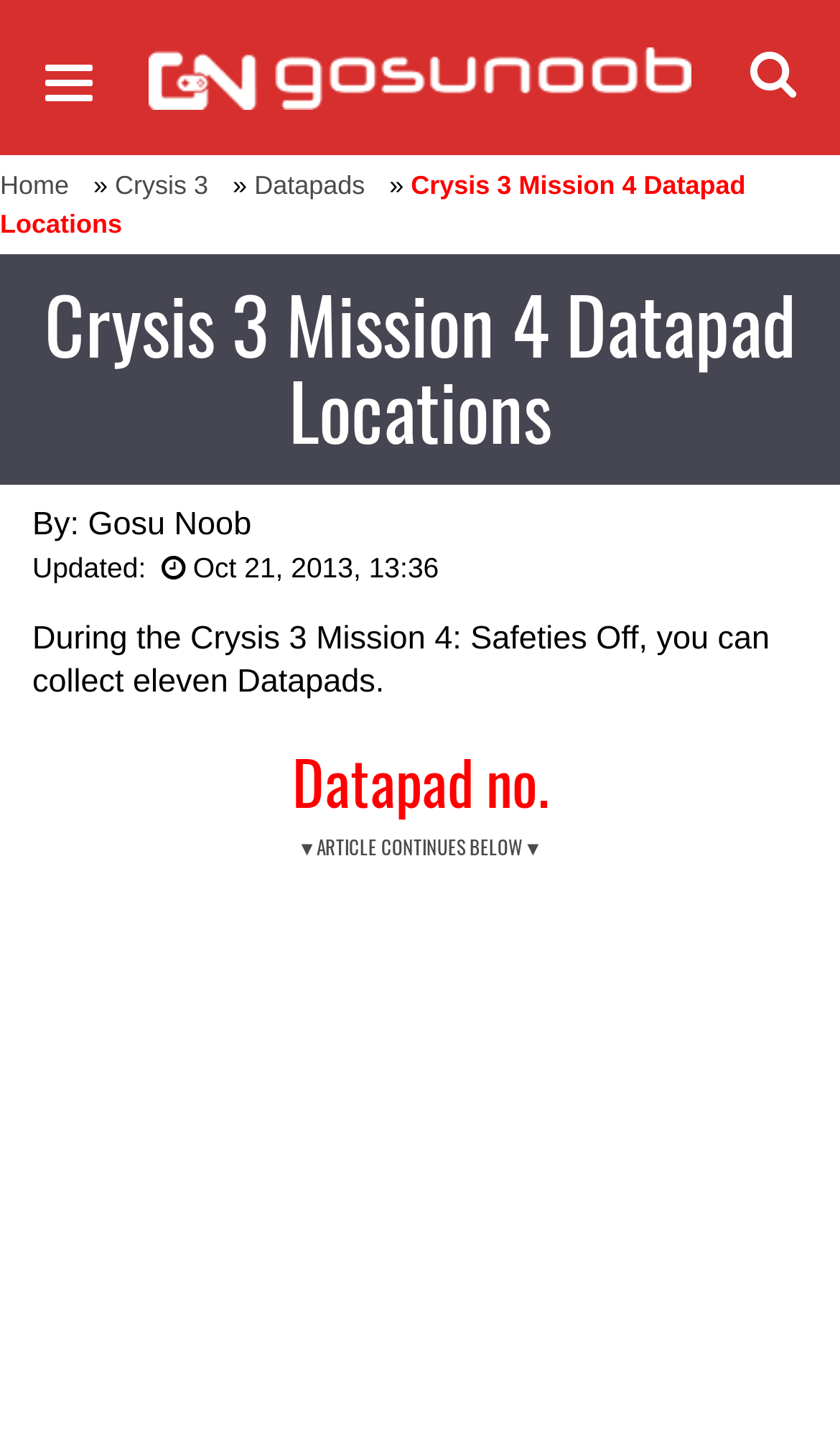When was this guide updated?
Look at the image and answer the question with a single word or phrase.

Oct 21, 2013, 13:36